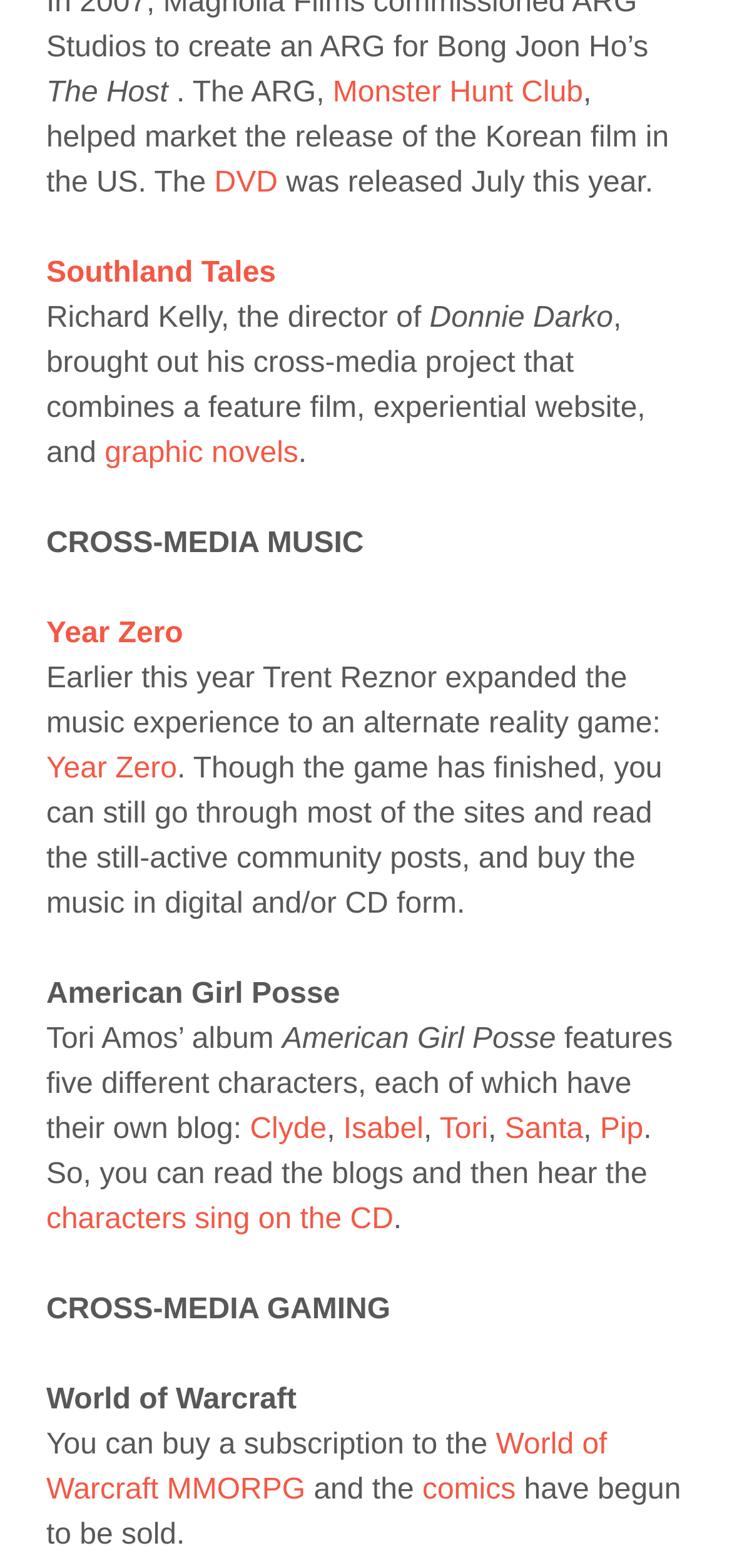Please provide the bounding box coordinates for the element that needs to be clicked to perform the instruction: "Click on the link to Monster Hunt Club". The coordinates must consist of four float numbers between 0 and 1, formatted as [left, top, right, bottom].

[0.455, 0.049, 0.797, 0.069]